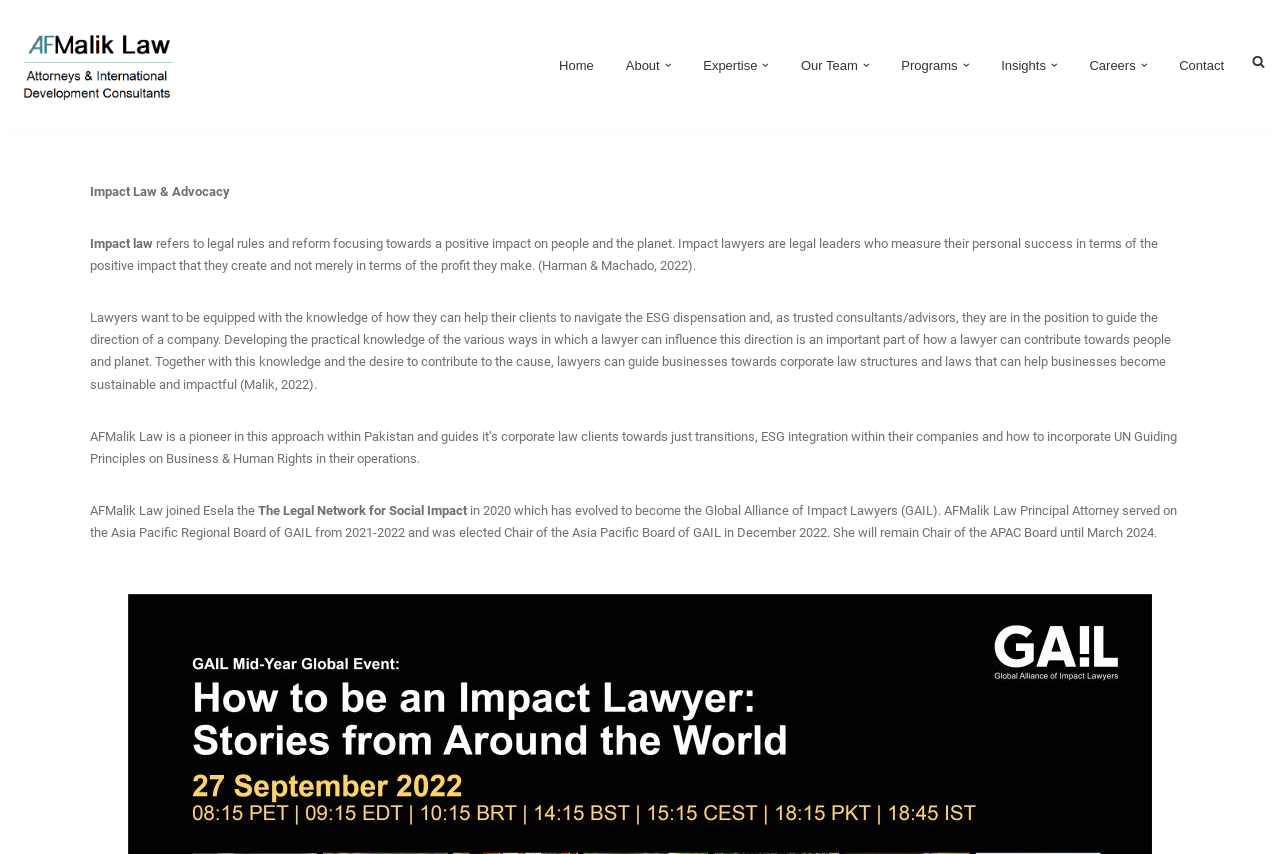What is the name of the network that AFMalik Law joined in 2020?
Provide an in-depth and detailed explanation in response to the question.

The webpage mentions that AFMalik Law joined Esela in 2020, which later evolved into the Global Alliance of Impact Lawyers (GAIL). This information can be found in the last paragraph of the webpage.